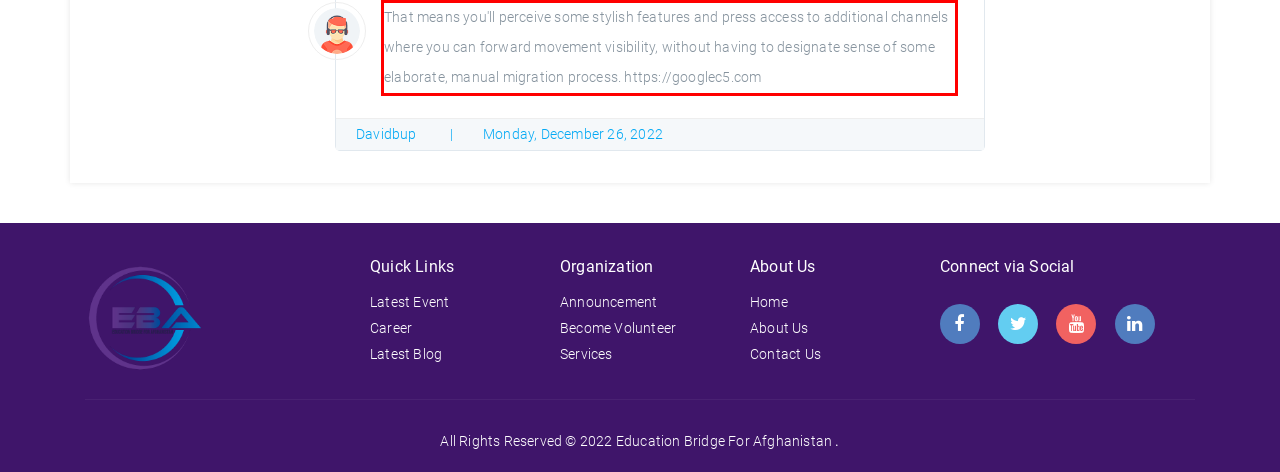Given a screenshot of a webpage with a red bounding box, extract the text content from the UI element inside the red bounding box.

That means you'll perceive some stylish features and press access to additional channels where you can forward movement visibility, without having to designate sense of some elaborate, manual migration process. https://googlec5.com